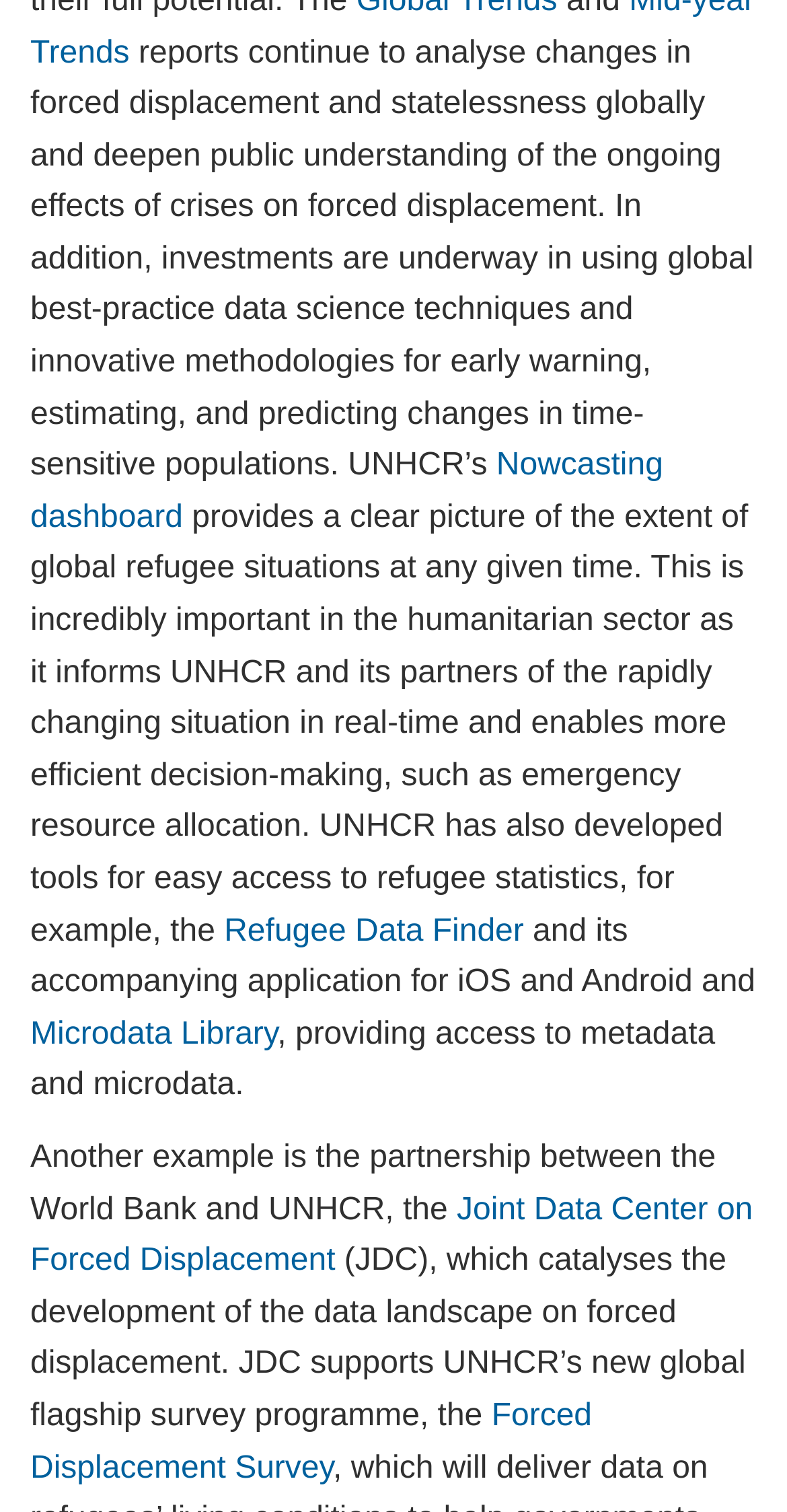Find the coordinates for the bounding box of the element with this description: "Nowcasting dashboard".

[0.038, 0.297, 0.843, 0.354]